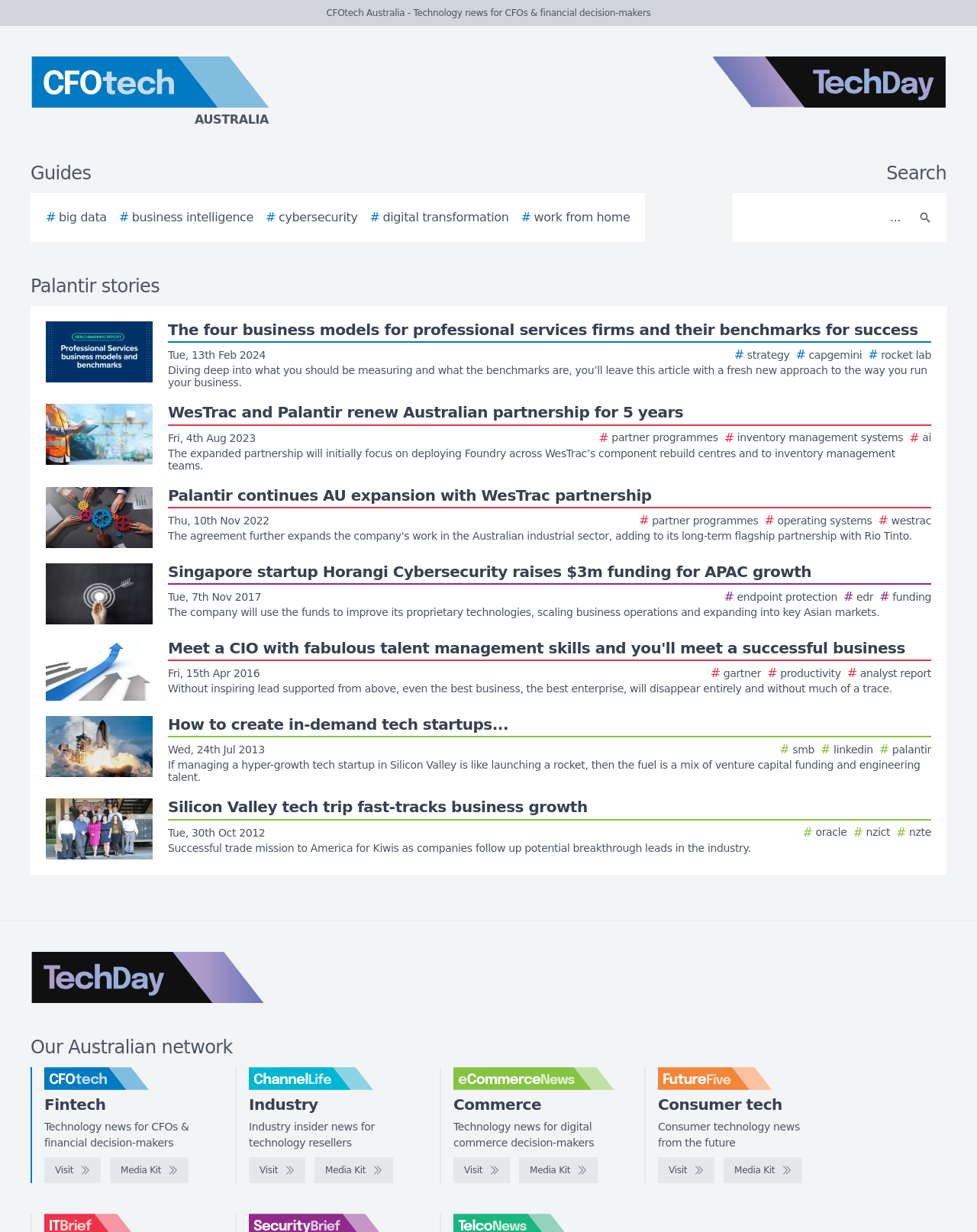Extract the bounding box coordinates of the UI element described: "# work from home". Provide the coordinates in the format [left, top, right, bottom] with values ranging from 0 to 1.

[0.533, 0.169, 0.645, 0.184]